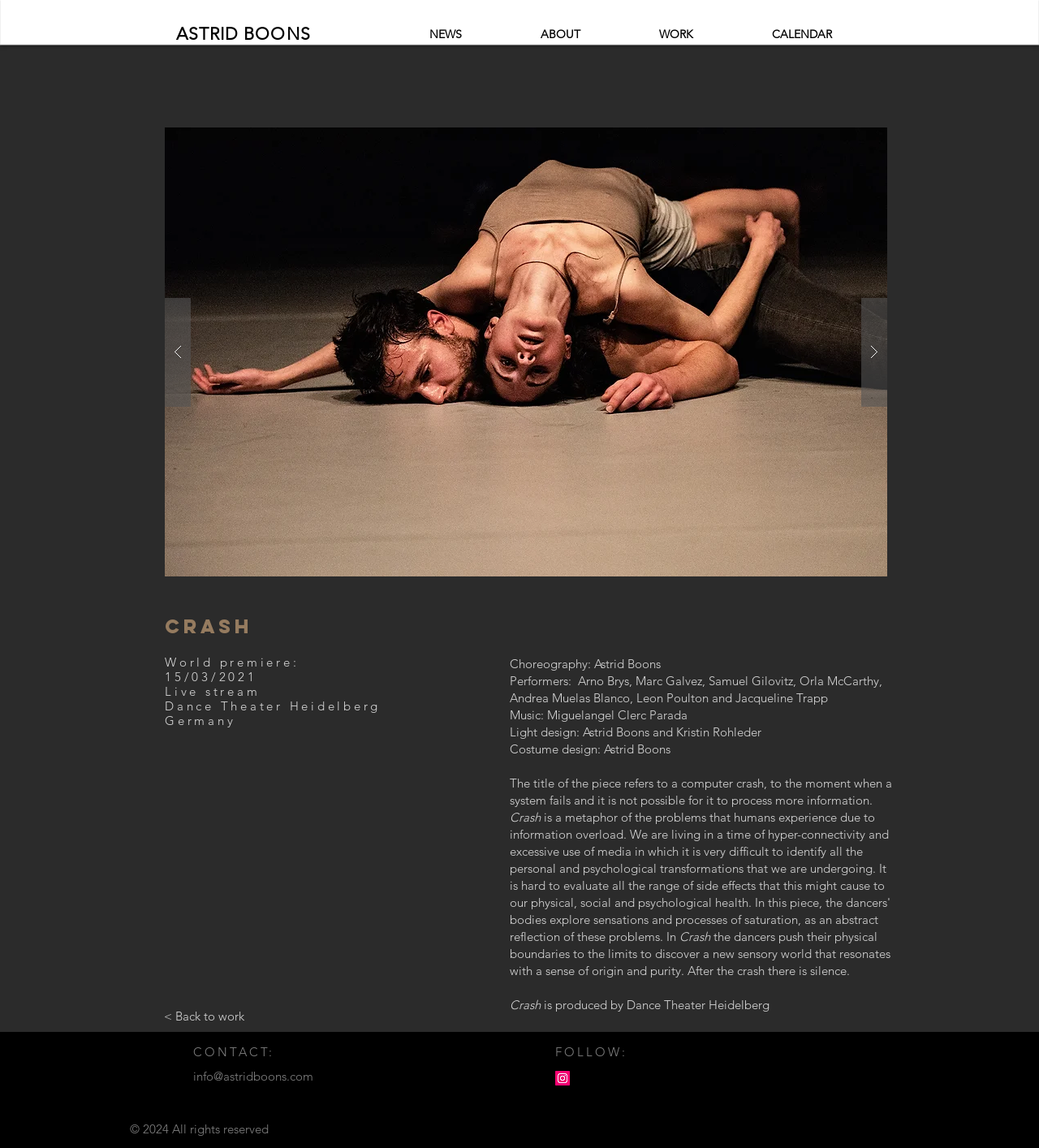Can you find the bounding box coordinates of the area I should click to execute the following instruction: "Navigate to the 'ABOUT' page"?

[0.482, 0.023, 0.596, 0.037]